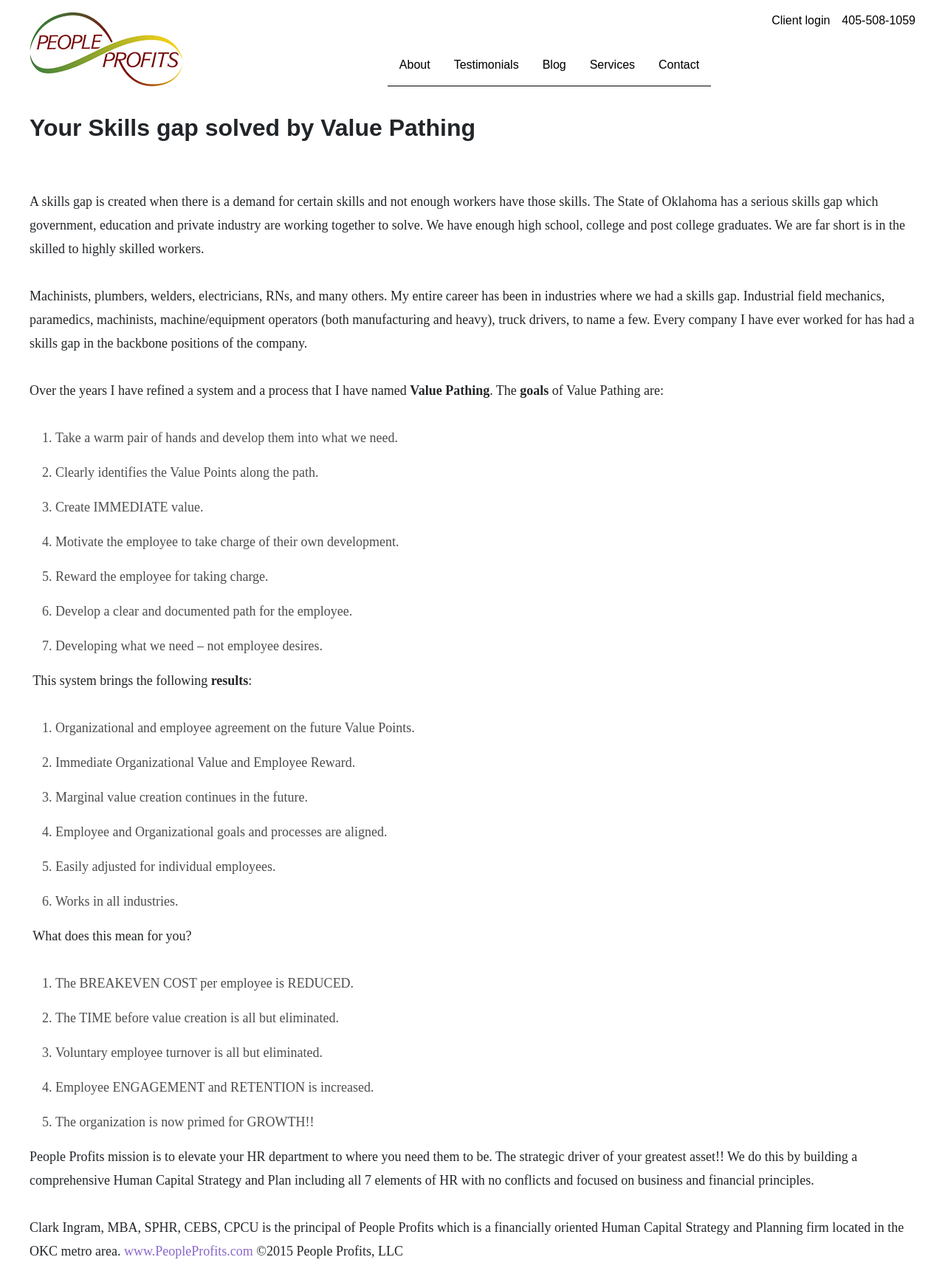Identify the bounding box for the UI element that is described as follows: "Client login".

[0.817, 0.011, 0.878, 0.021]